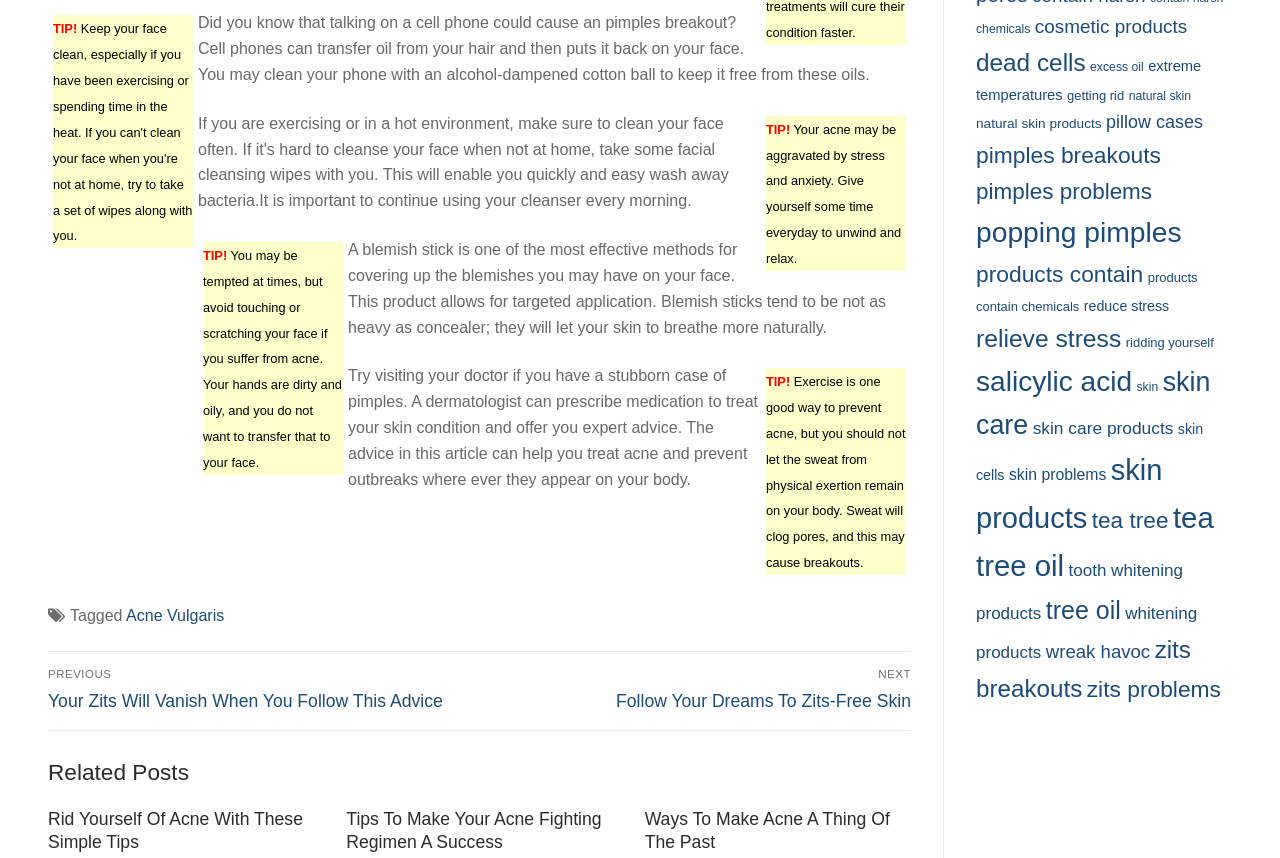Find the bounding box coordinates of the element I should click to carry out the following instruction: "view Indian Trails Park".

None